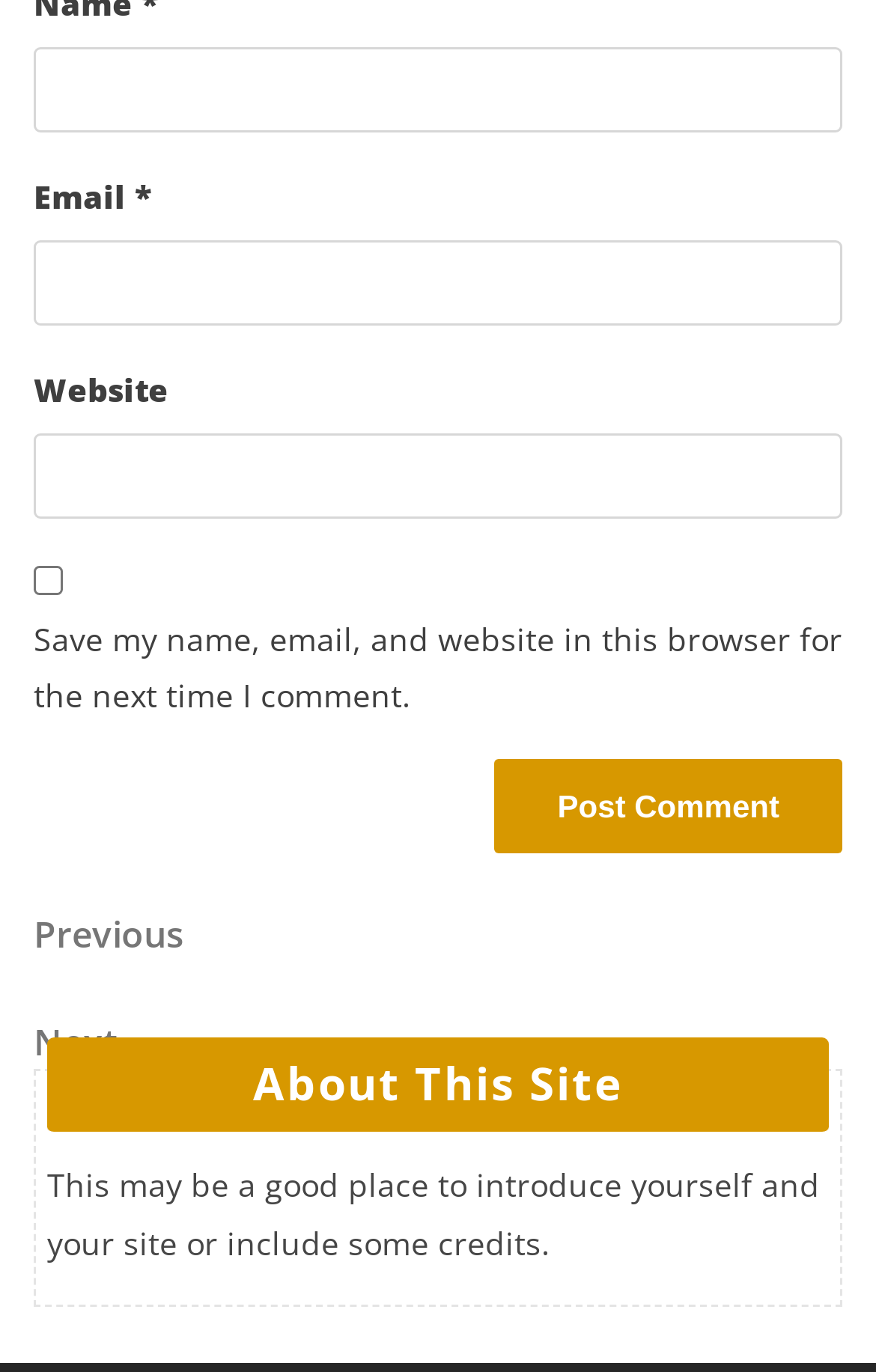Please determine the bounding box of the UI element that matches this description: Previous PostPrevious. The coordinates should be given as (top-left x, top-left y, bottom-right x, bottom-right y), with all values between 0 and 1.

[0.038, 0.662, 0.962, 0.701]